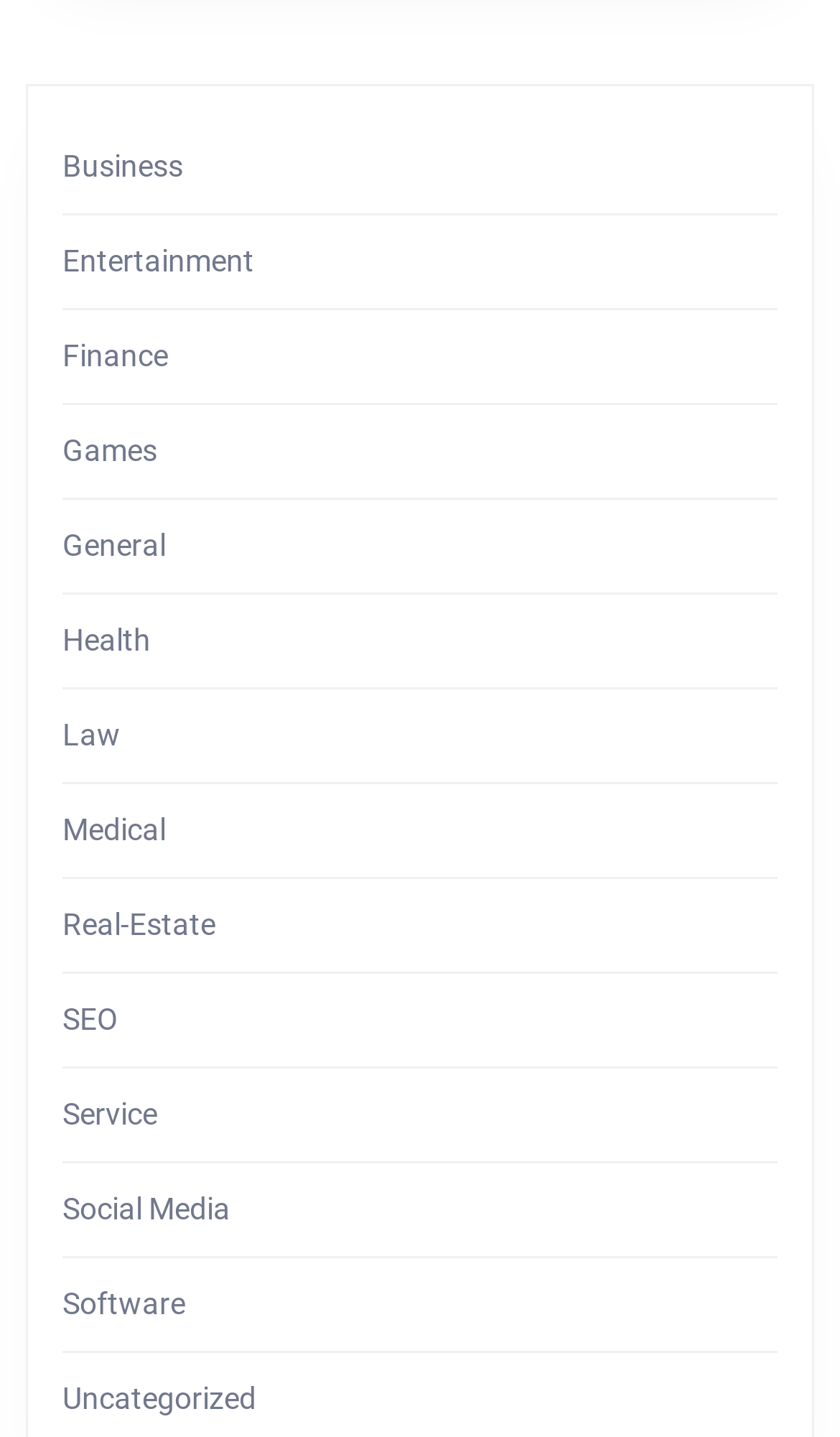Locate the bounding box coordinates of the clickable part needed for the task: "Visit Entertainment".

[0.074, 0.17, 0.303, 0.194]